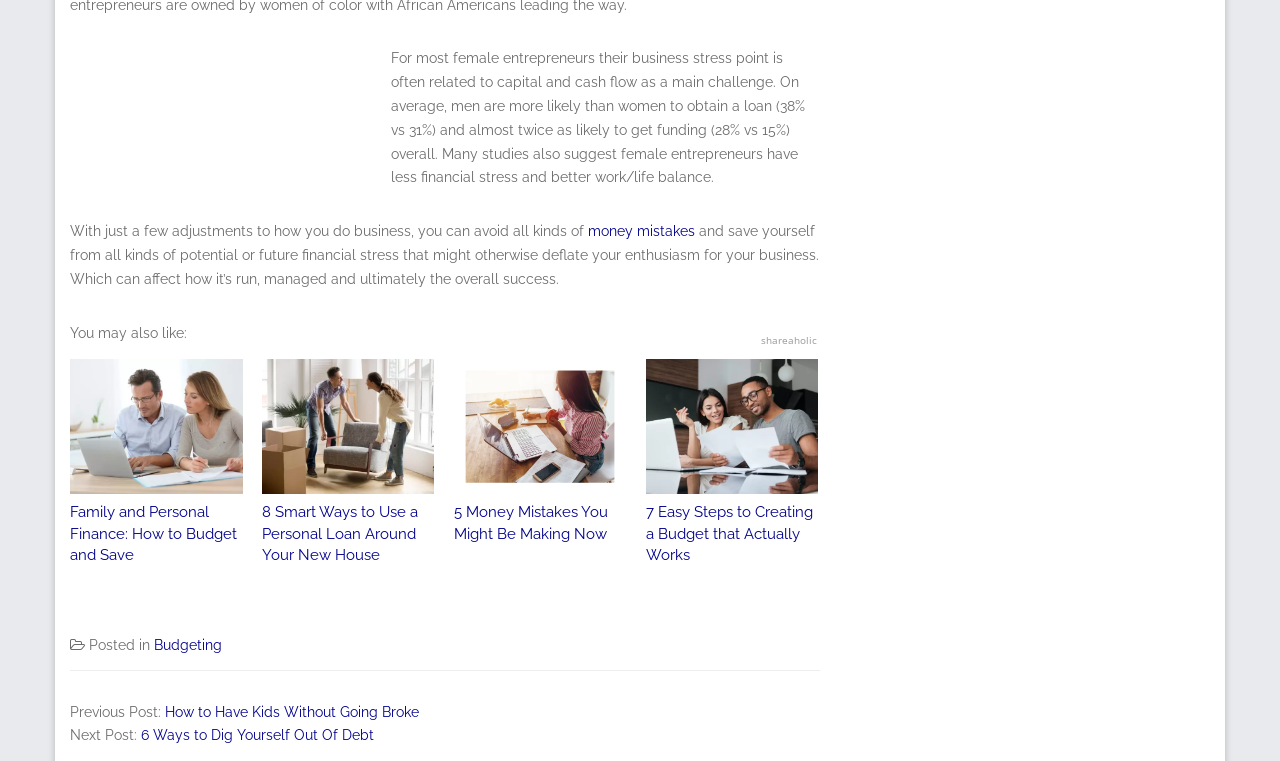Specify the bounding box coordinates (top-left x, top-left y, bottom-right x, bottom-right y) of the UI element in the screenshot that matches this description: money mistakes

[0.459, 0.293, 0.543, 0.314]